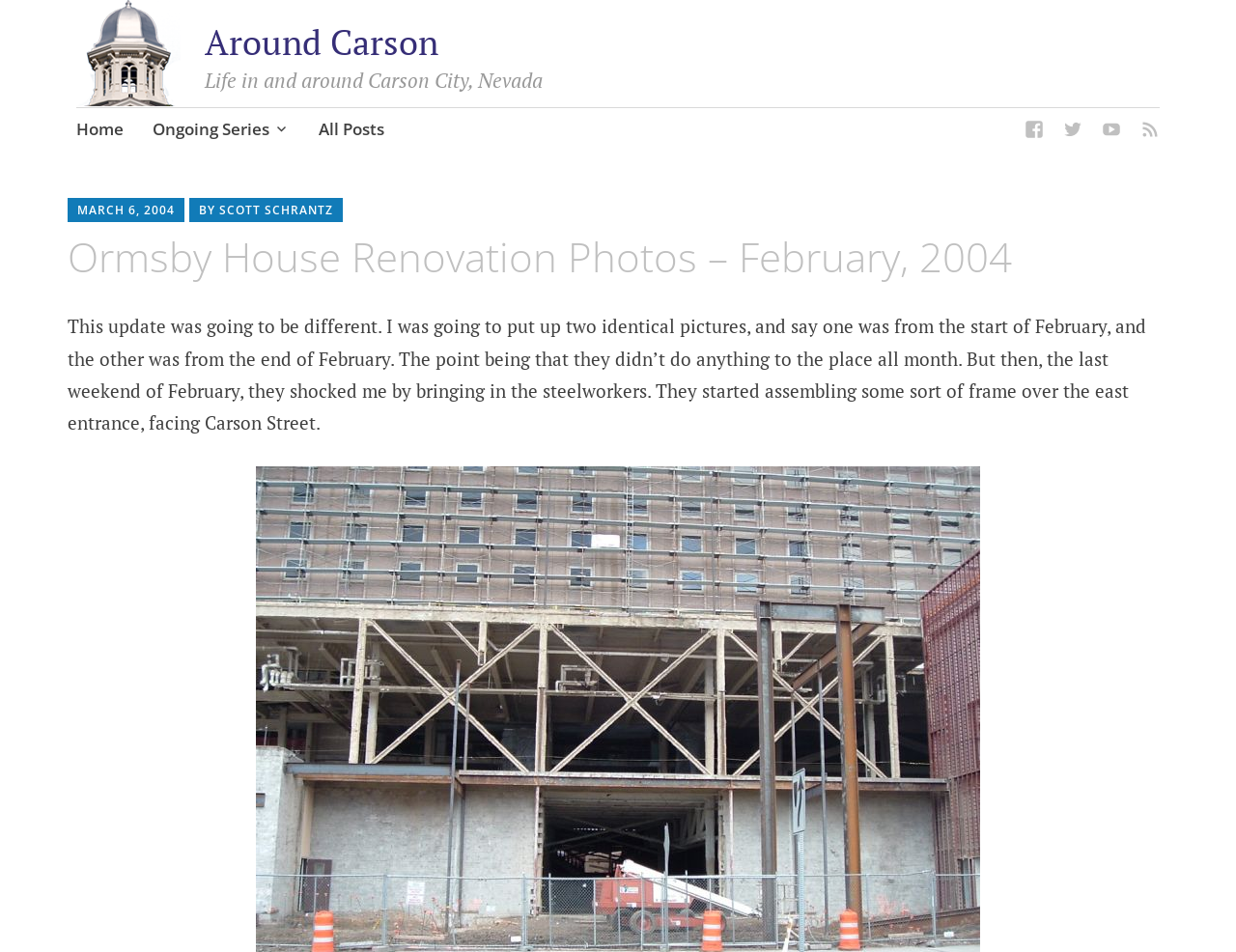What is the type of building being renovated?
Look at the image and answer with only one word or phrase.

Ormsby House